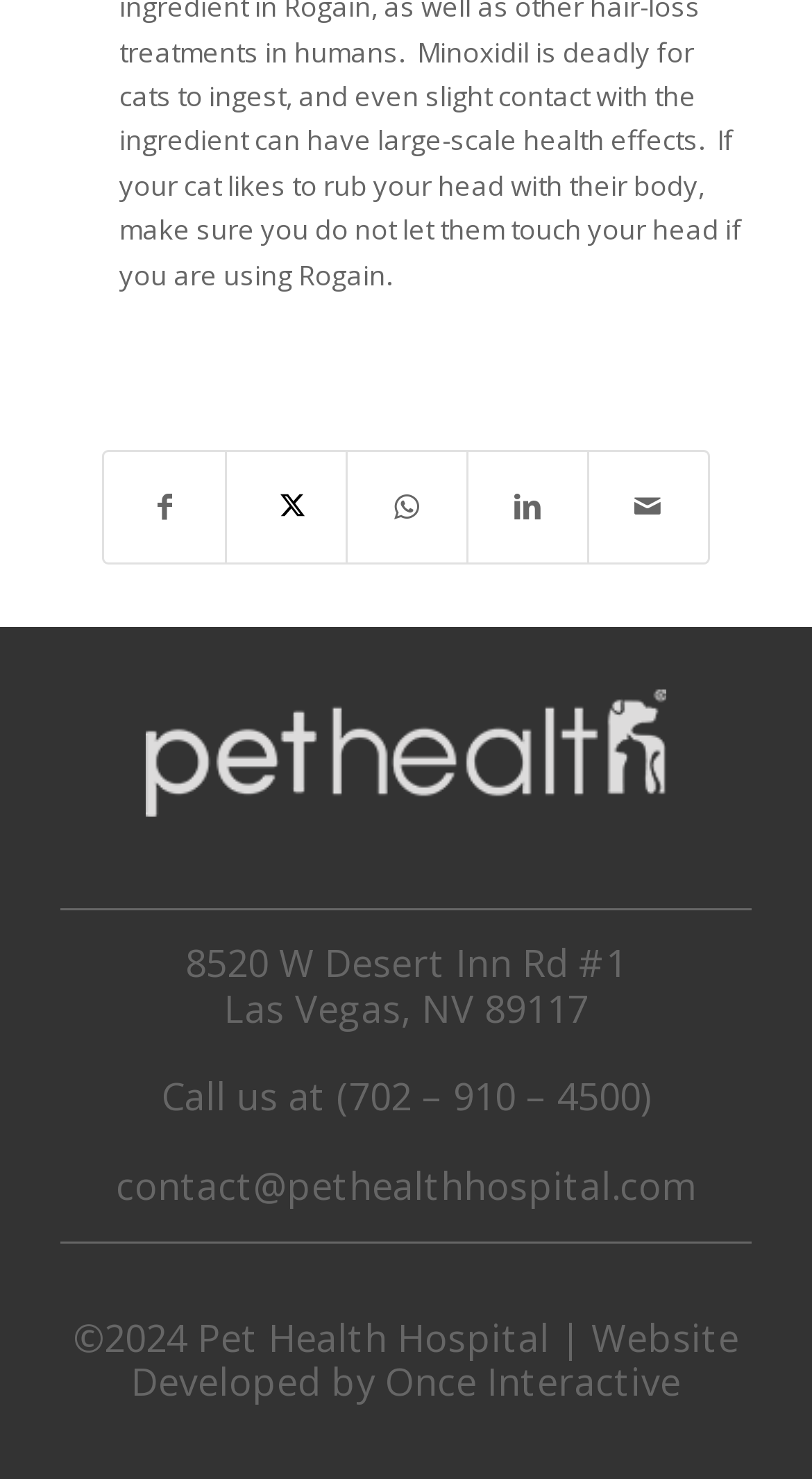Answer the question using only a single word or phrase: 
What is the email address of Pet Health Hospital?

contact@pethealthhospital.com